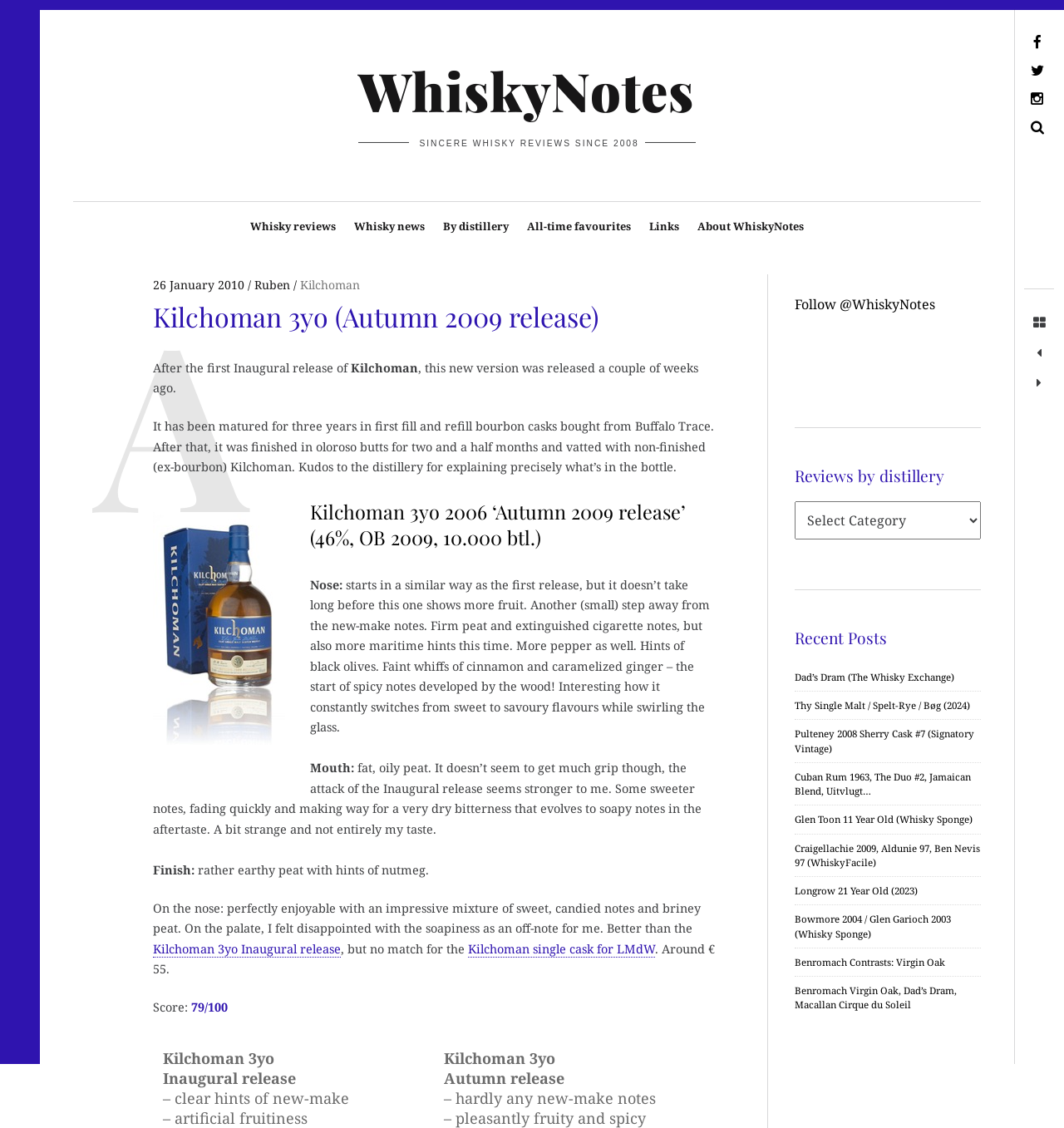Provide the bounding box coordinates in the format (top-left x, top-left y, bottom-right x, bottom-right y). All values are floating point numbers between 0 and 1. Determine the bounding box coordinate of the UI element described as: aria-label="TikTok"

None